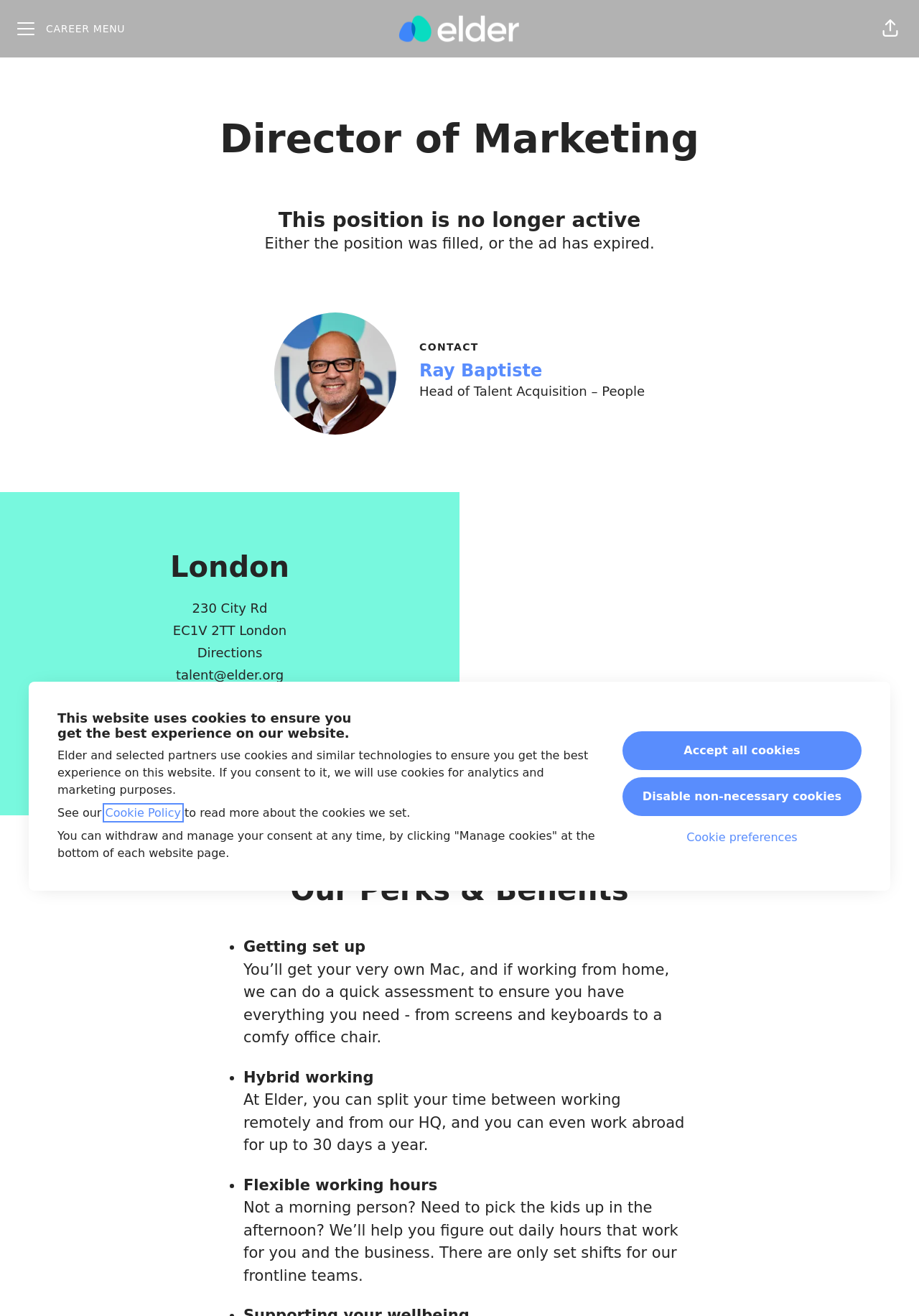What is the bounding box coordinate of the image of Ray Baptiste?
Based on the image, provide a one-word or brief-phrase response.

[0.298, 0.237, 0.431, 0.33]